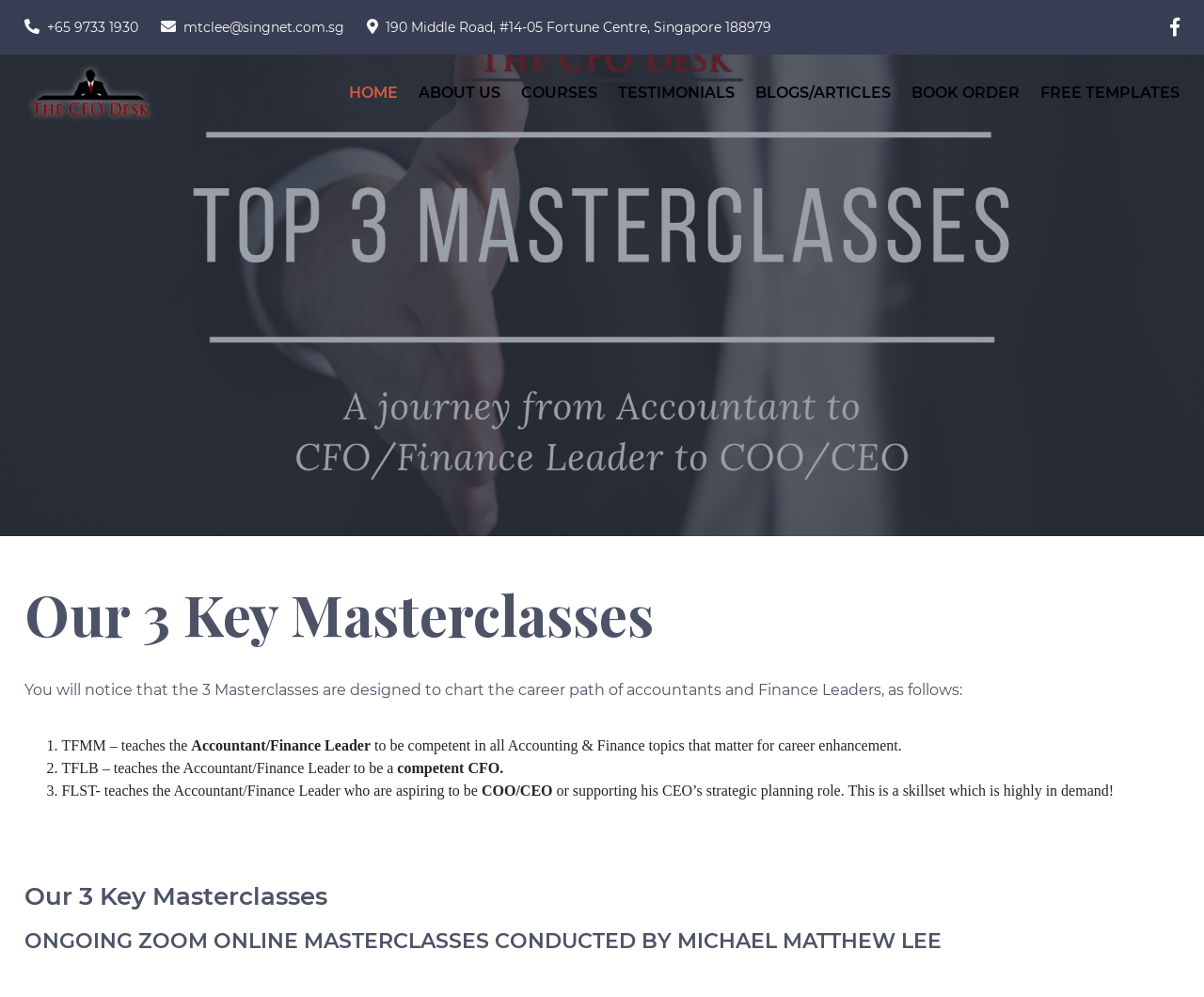What is the purpose of the FLST masterclass? Observe the screenshot and provide a one-word or short phrase answer.

COO/CEO